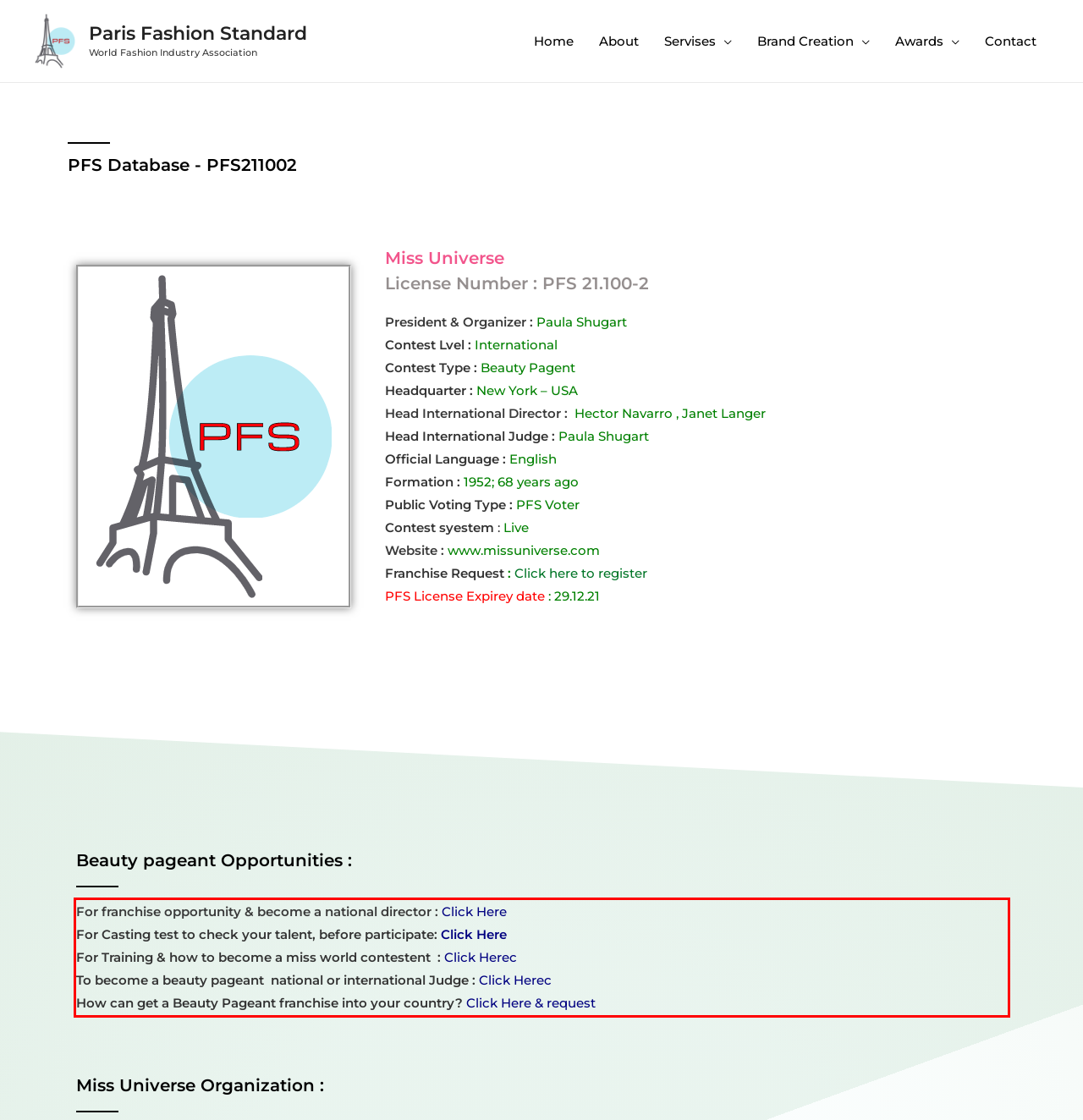Using OCR, extract the text content found within the red bounding box in the given webpage screenshot.

For franchise opportunity & become a national director : Click Here For Casting test to check your talent, before participate: Click Here For Training & how to become a miss world contestent : Click Herec To become a beauty pageant national or international Judge : Click Herec How can get a Beauty Pageant franchise into your country? Click Here & request